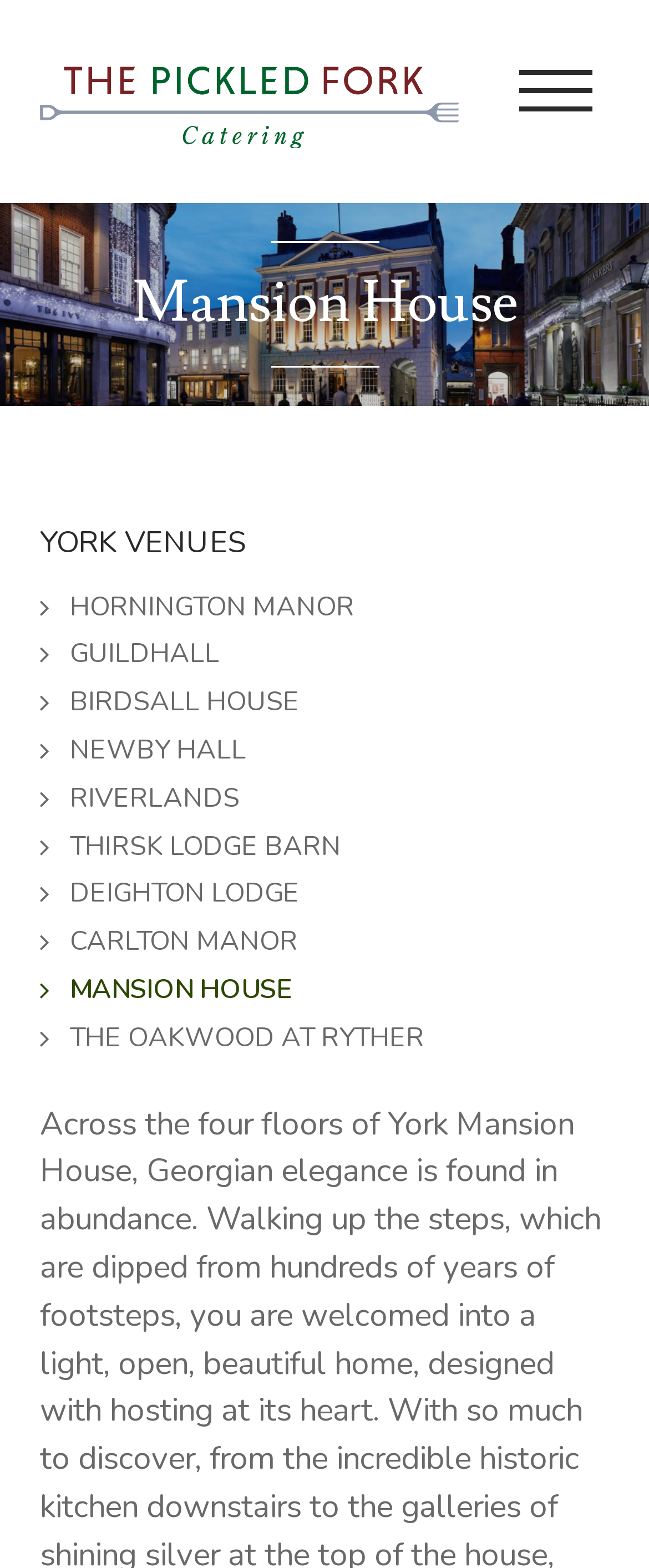Find the bounding box coordinates corresponding to the UI element with the description: "Thirsk Lodge Barn". The coordinates should be formatted as [left, top, right, bottom], with values as floats between 0 and 1.

[0.062, 0.527, 0.526, 0.552]